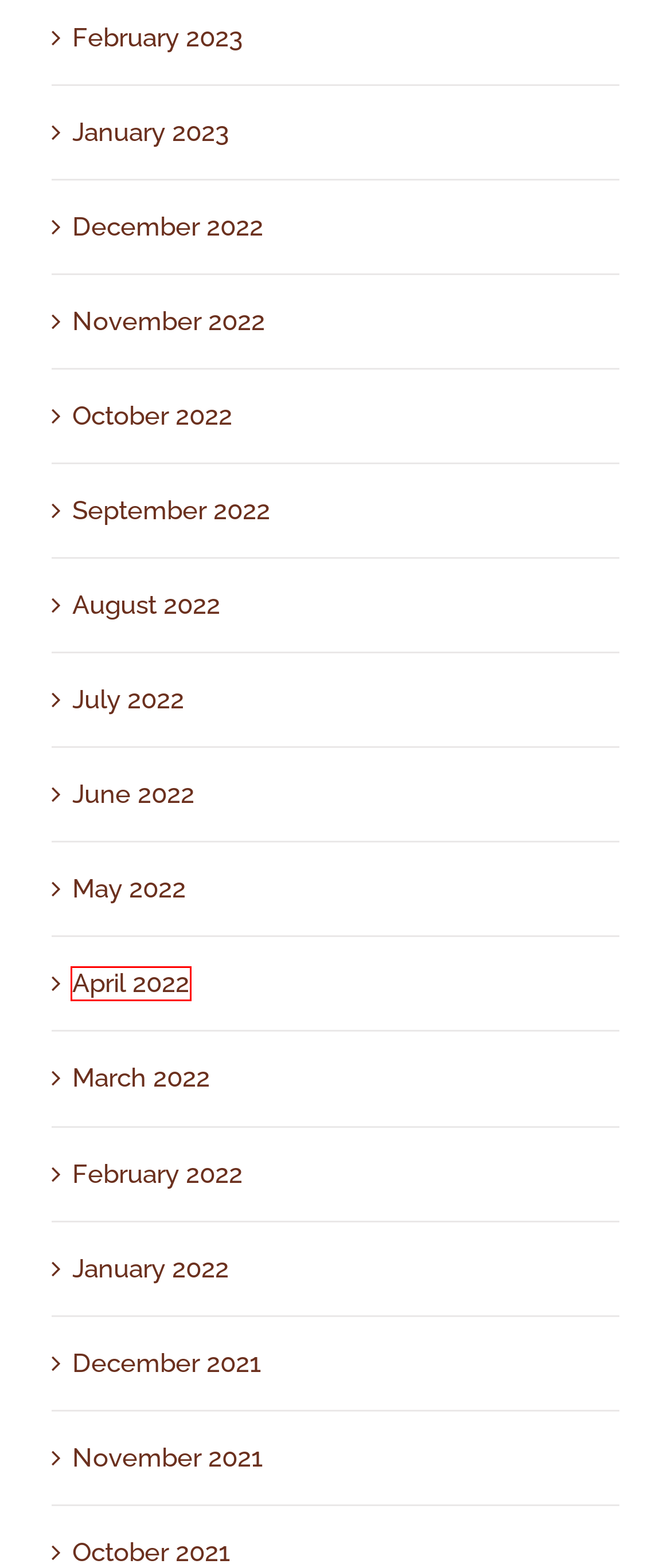You are given a screenshot of a webpage within which there is a red rectangle bounding box. Please choose the best webpage description that matches the new webpage after clicking the selected element in the bounding box. Here are the options:
A. April, 2022 | Abstract Masonry Restoration
B. July, 2022 | Abstract Masonry Restoration
C. August, 2022 | Abstract Masonry Restoration
D. June, 2022 | Abstract Masonry Restoration
E. May, 2022 | Abstract Masonry Restoration
F. December, 2022 | Abstract Masonry Restoration
G. December, 2021 | Abstract Masonry Restoration
H. September, 2022 | Abstract Masonry Restoration

A